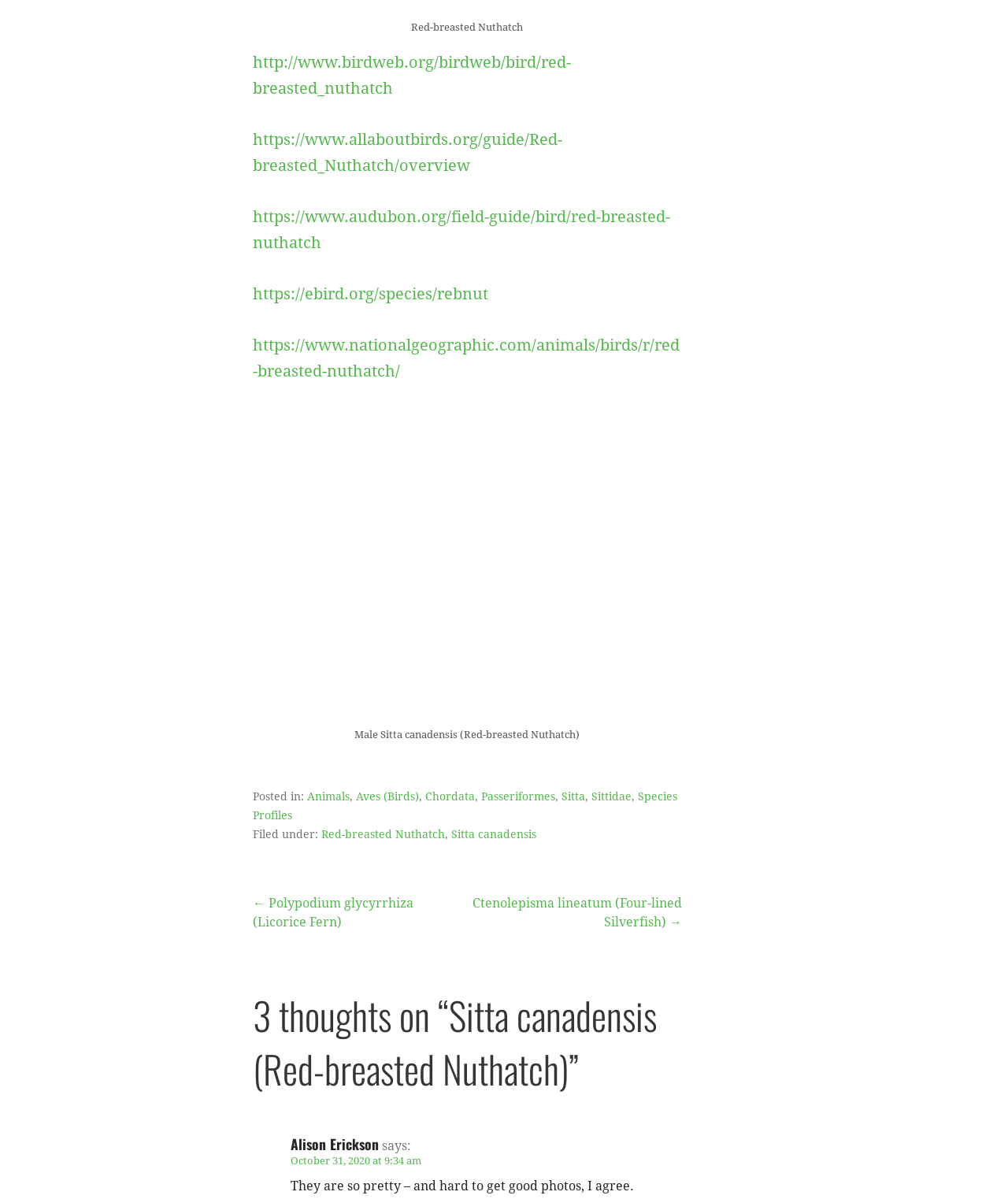Identify the bounding box coordinates for the region of the element that should be clicked to carry out the instruction: "Click the link to BirdWeb". The bounding box coordinates should be four float numbers between 0 and 1, i.e., [left, top, right, bottom].

[0.251, 0.044, 0.566, 0.082]